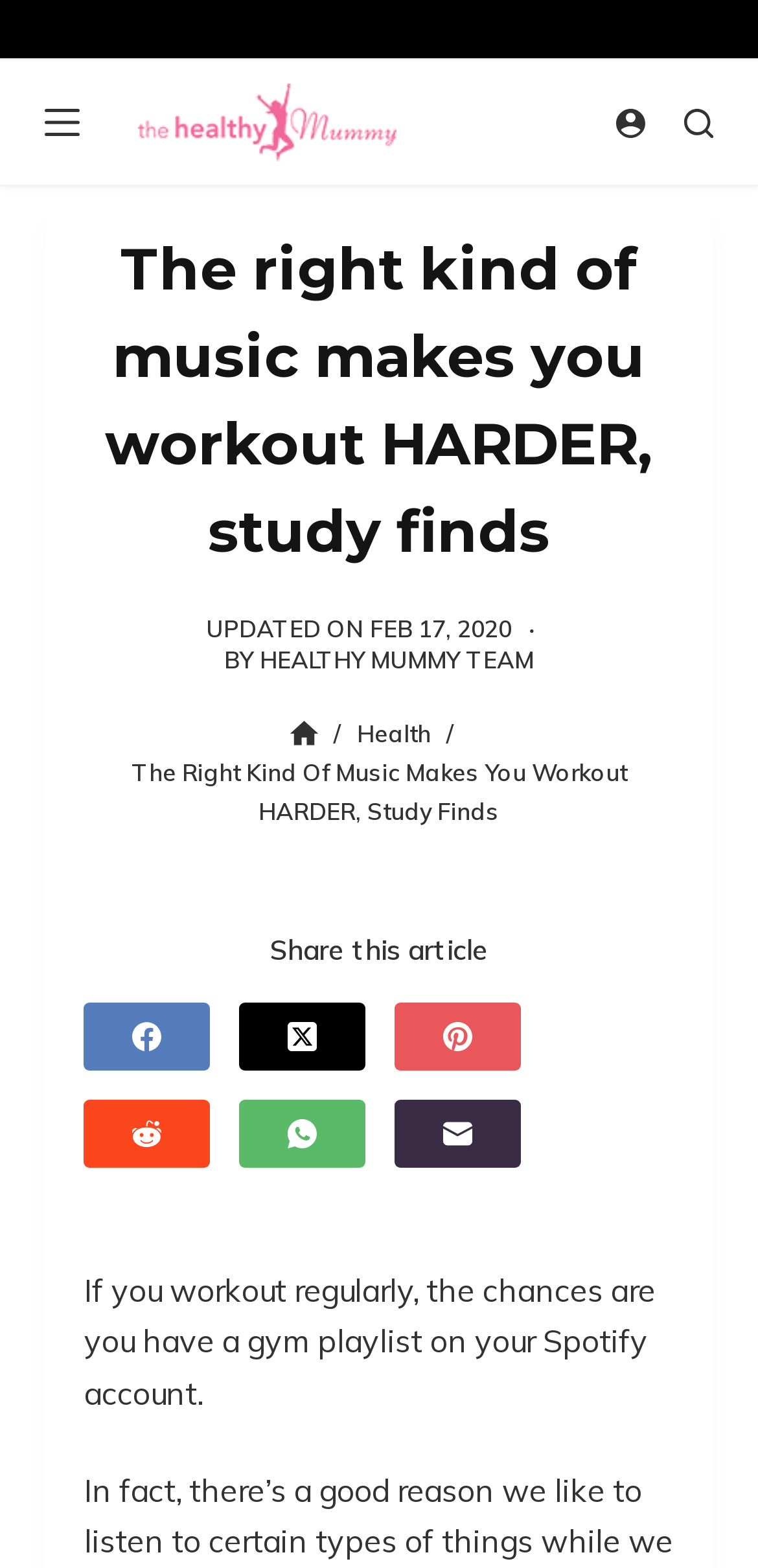Indicate the bounding box coordinates of the element that must be clicked to execute the instruction: "Go to 'Healthy Mummy'". The coordinates should be given as four float numbers between 0 and 1, i.e., [left, top, right, bottom].

[0.183, 0.053, 0.524, 0.103]